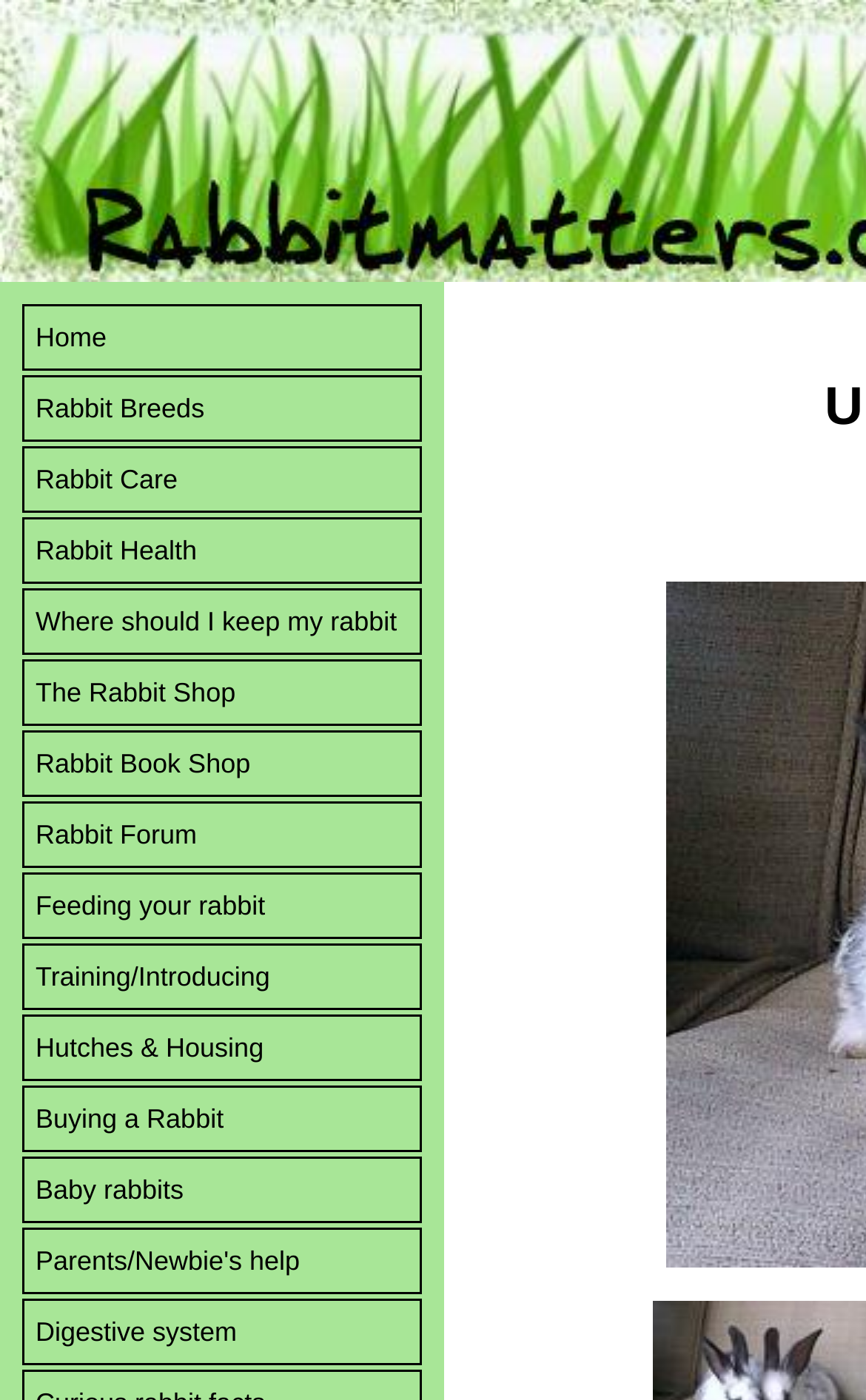Locate the bounding box for the described UI element: "Home". Ensure the coordinates are four float numbers between 0 and 1, formatted as [left, top, right, bottom].

[0.026, 0.217, 0.487, 0.265]